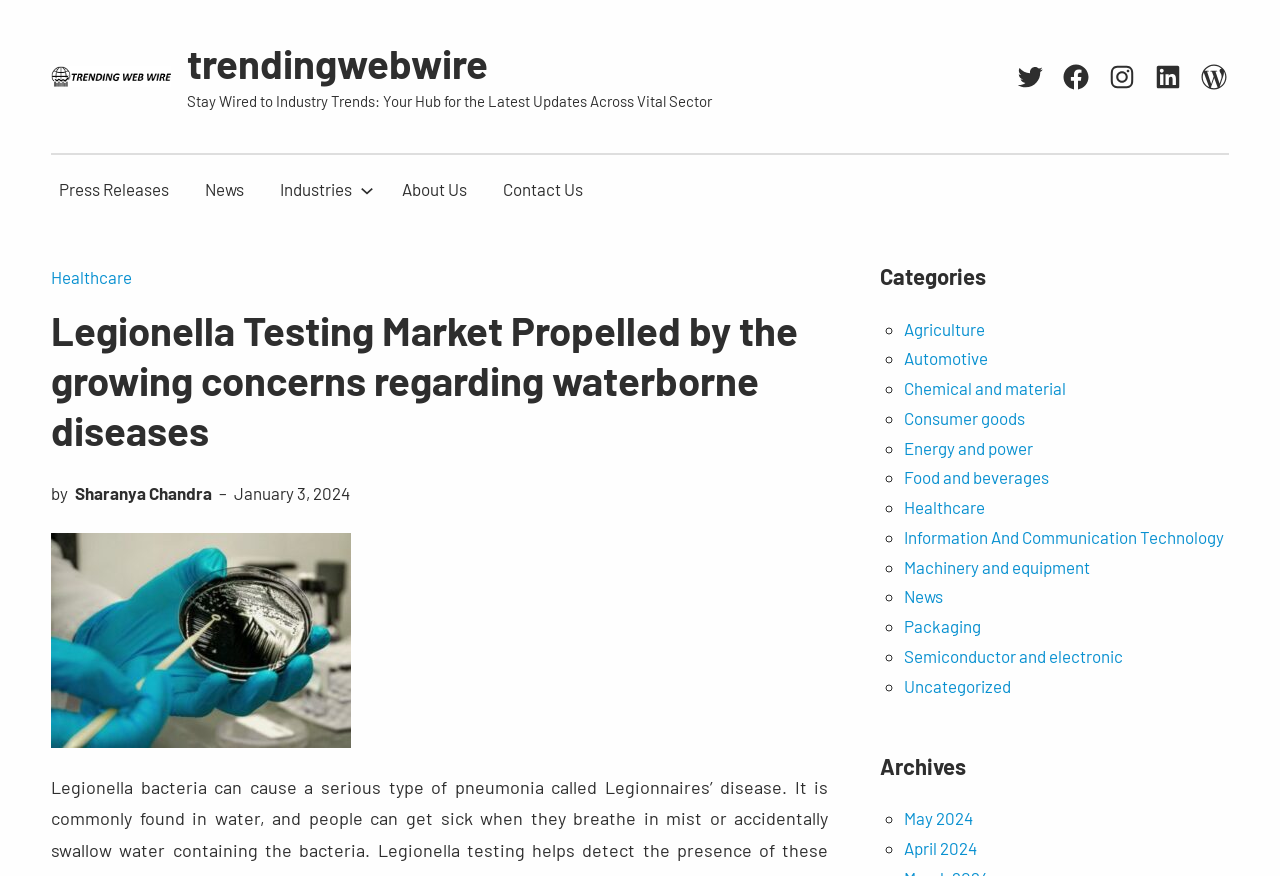Locate the bounding box coordinates of the area to click to fulfill this instruction: "View archives from May 2024". The bounding box should be presented as four float numbers between 0 and 1, in the order [left, top, right, bottom].

[0.706, 0.922, 0.76, 0.945]